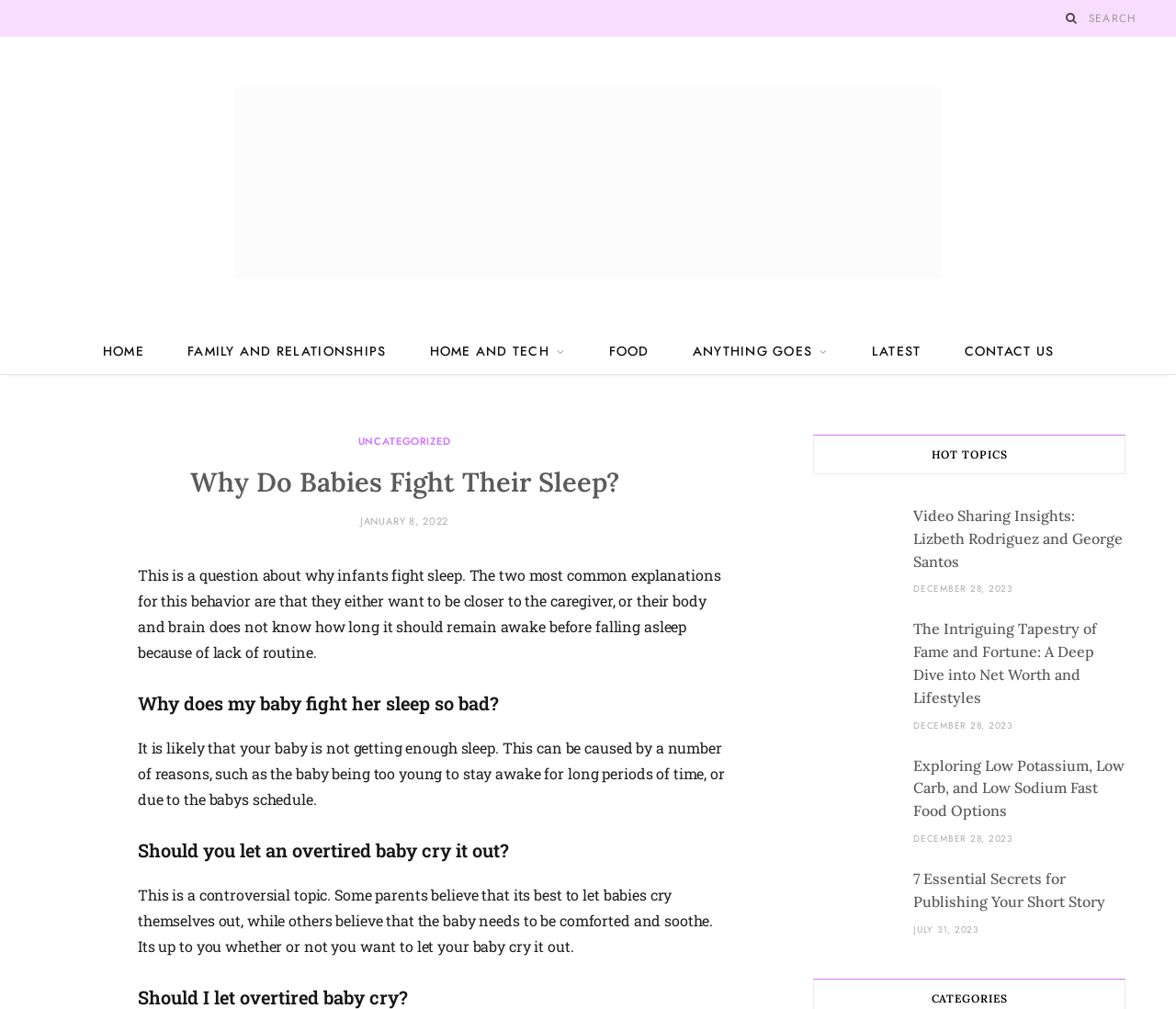Given the following UI element description: "aria-label="kim lee net worth"", find the bounding box coordinates in the webpage screenshot.

[0.691, 0.614, 0.759, 0.675]